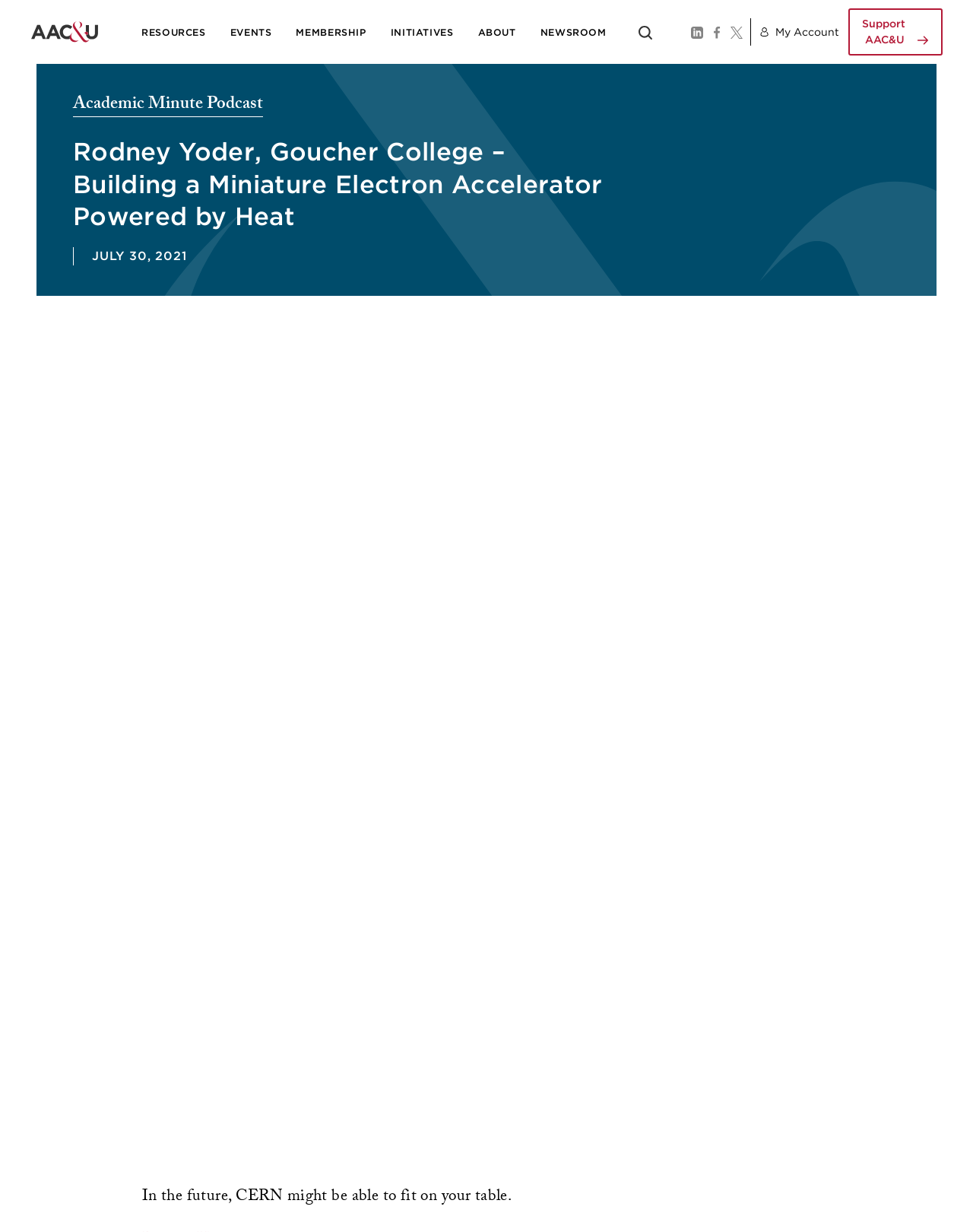Please provide a one-word or short phrase answer to the question:
What is the purpose of the textbox?

Search